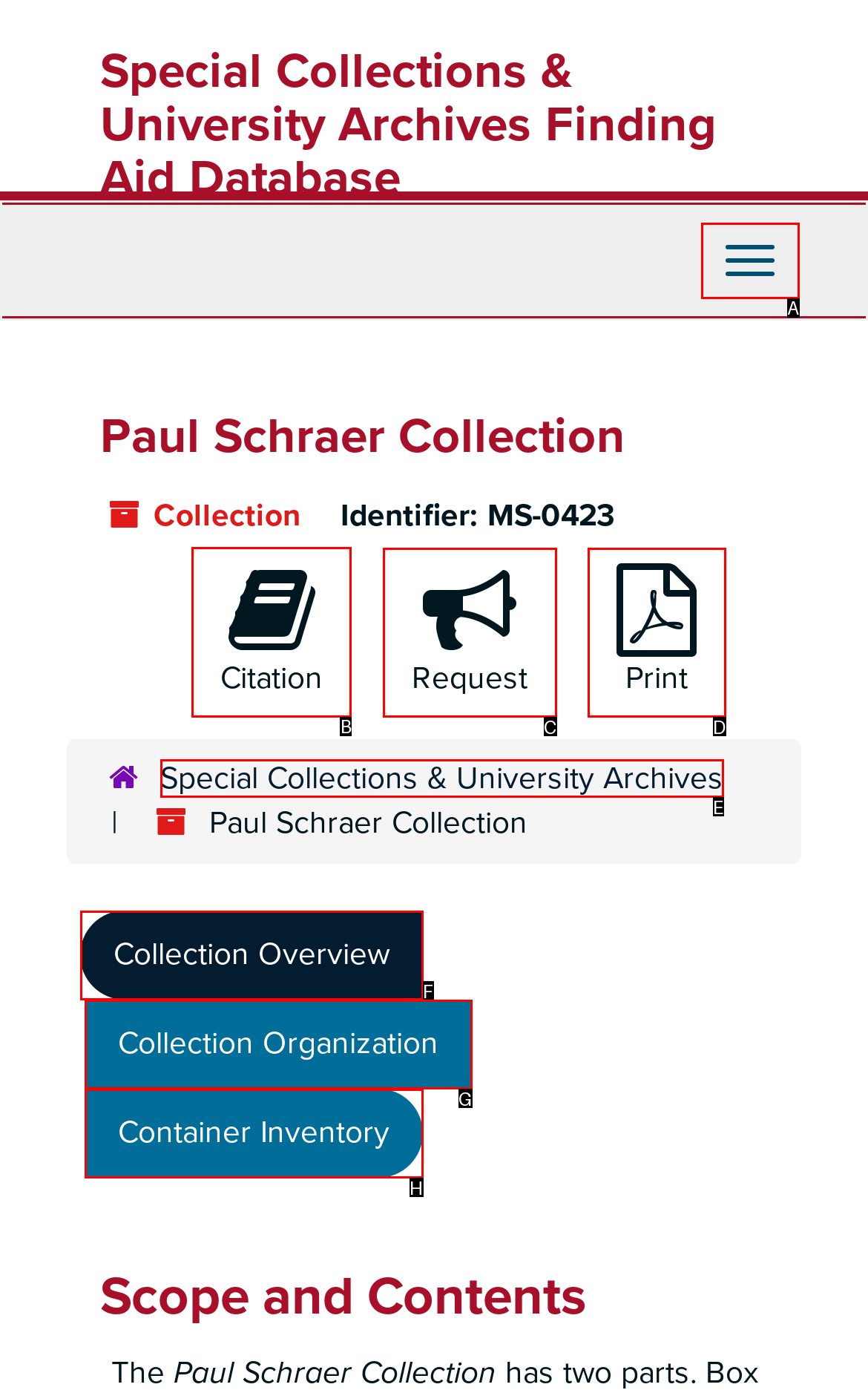Determine the correct UI element to click for this instruction: Cite the collection. Respond with the letter of the chosen element.

B